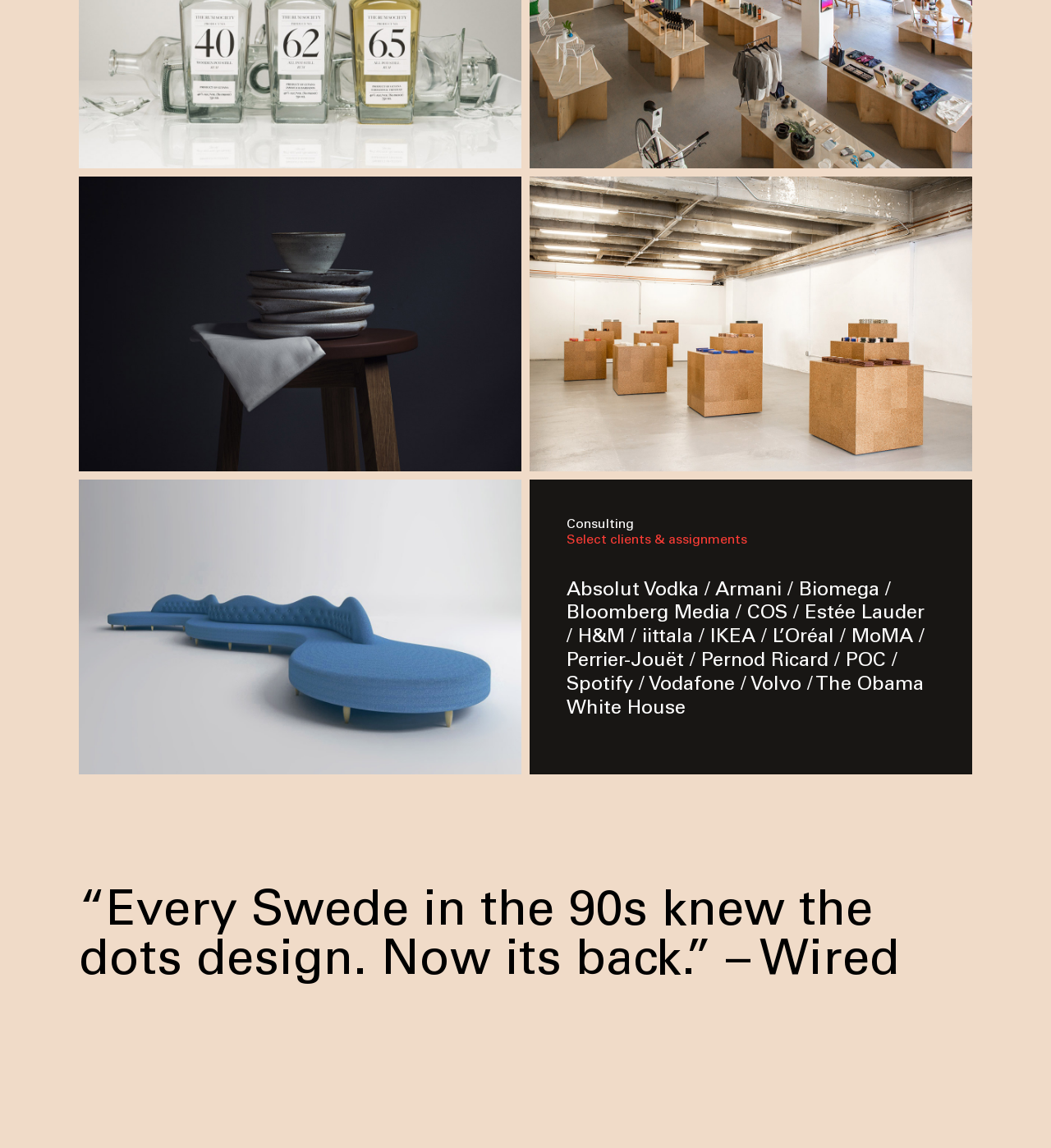Locate the bounding box of the UI element with the following description: "Alma Earthenware".

[0.075, 0.154, 0.496, 0.411]